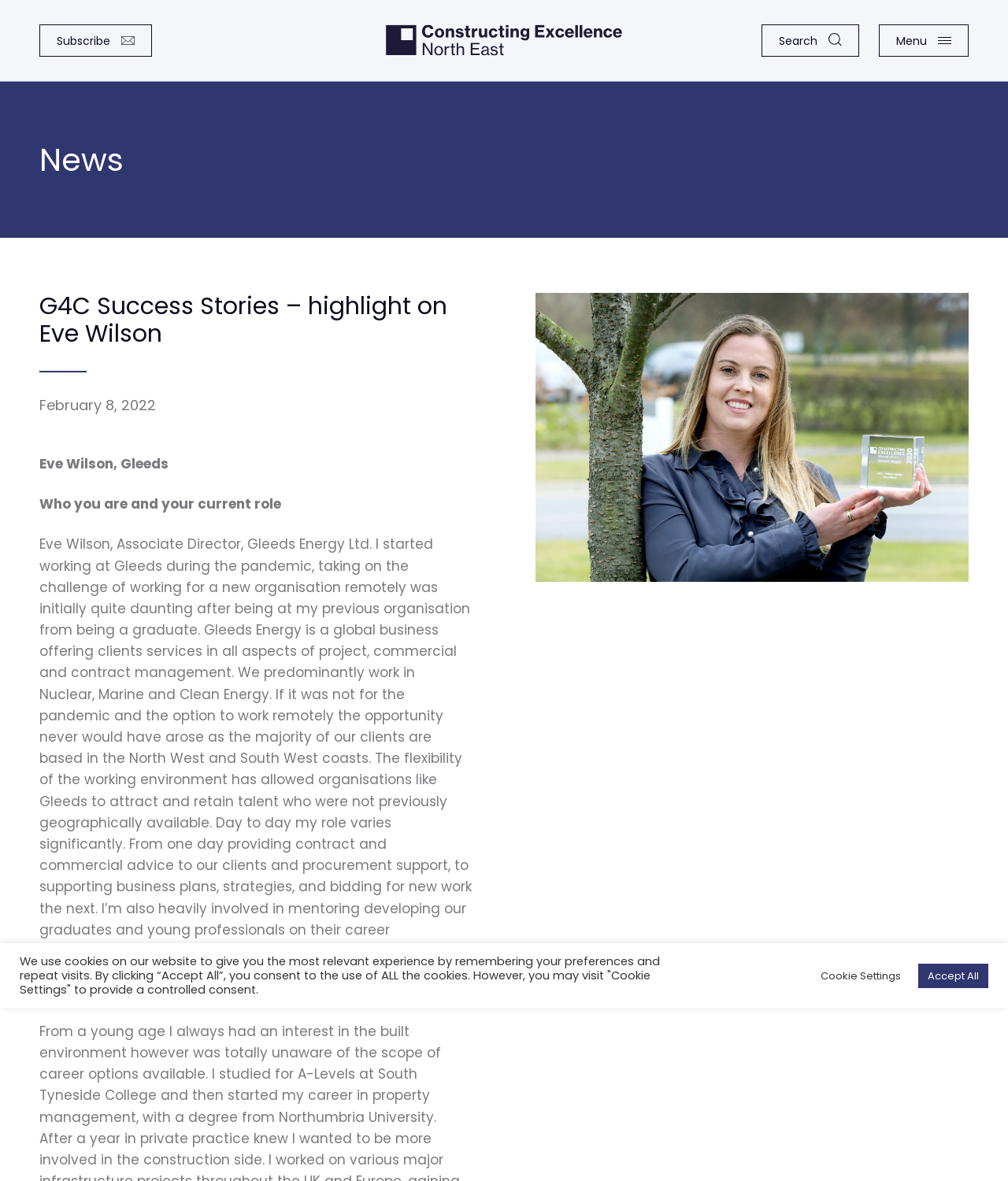Bounding box coordinates should be provided in the format (top-left x, top-left y, bottom-right x, bottom-right y) with all values between 0 and 1. Identify the bounding box for this UI element: Subscribe

[0.039, 0.021, 0.151, 0.048]